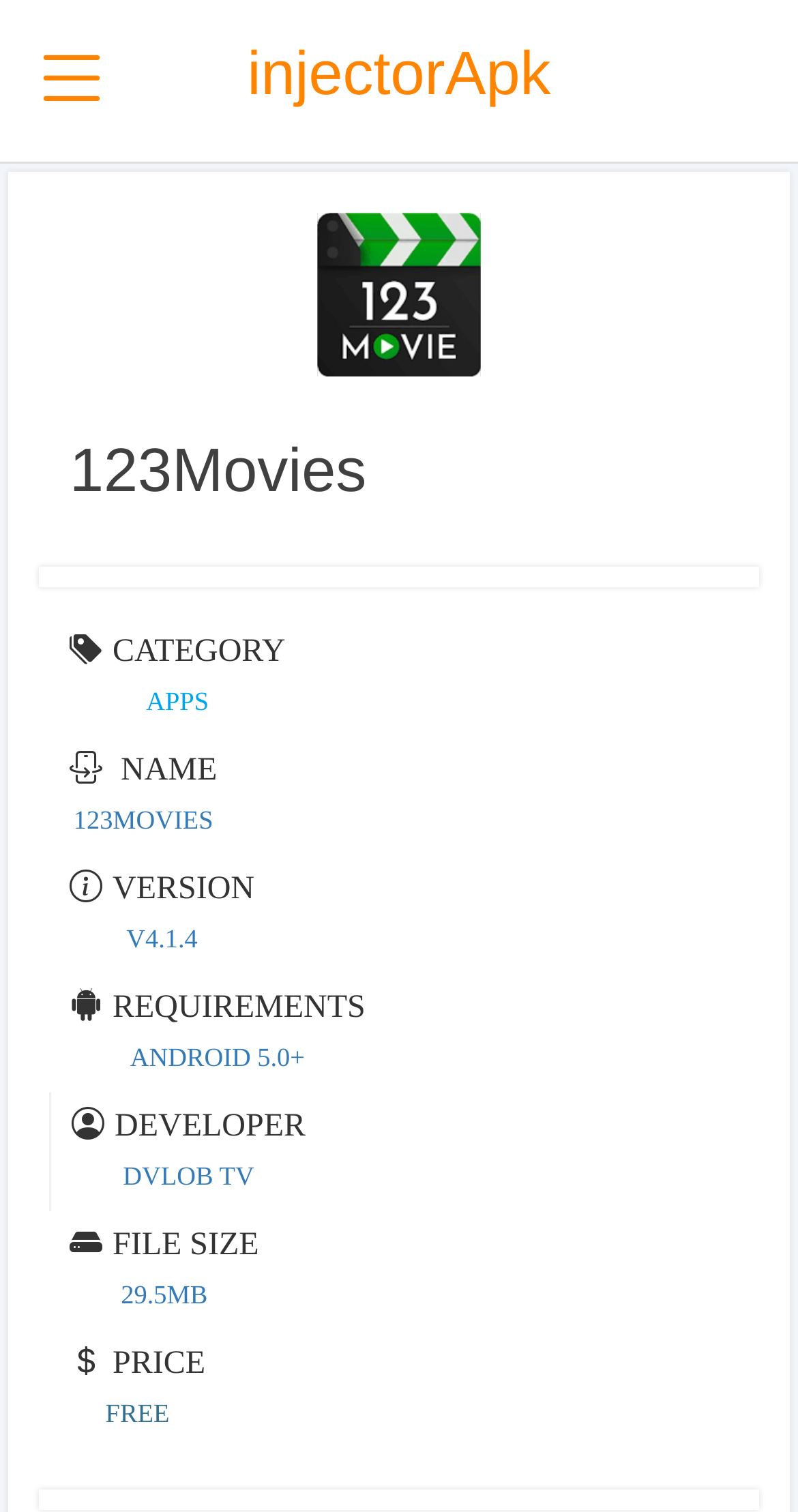Determine the bounding box coordinates for the region that must be clicked to execute the following instruction: "Download 123Movies".

[0.397, 0.188, 0.603, 0.202]